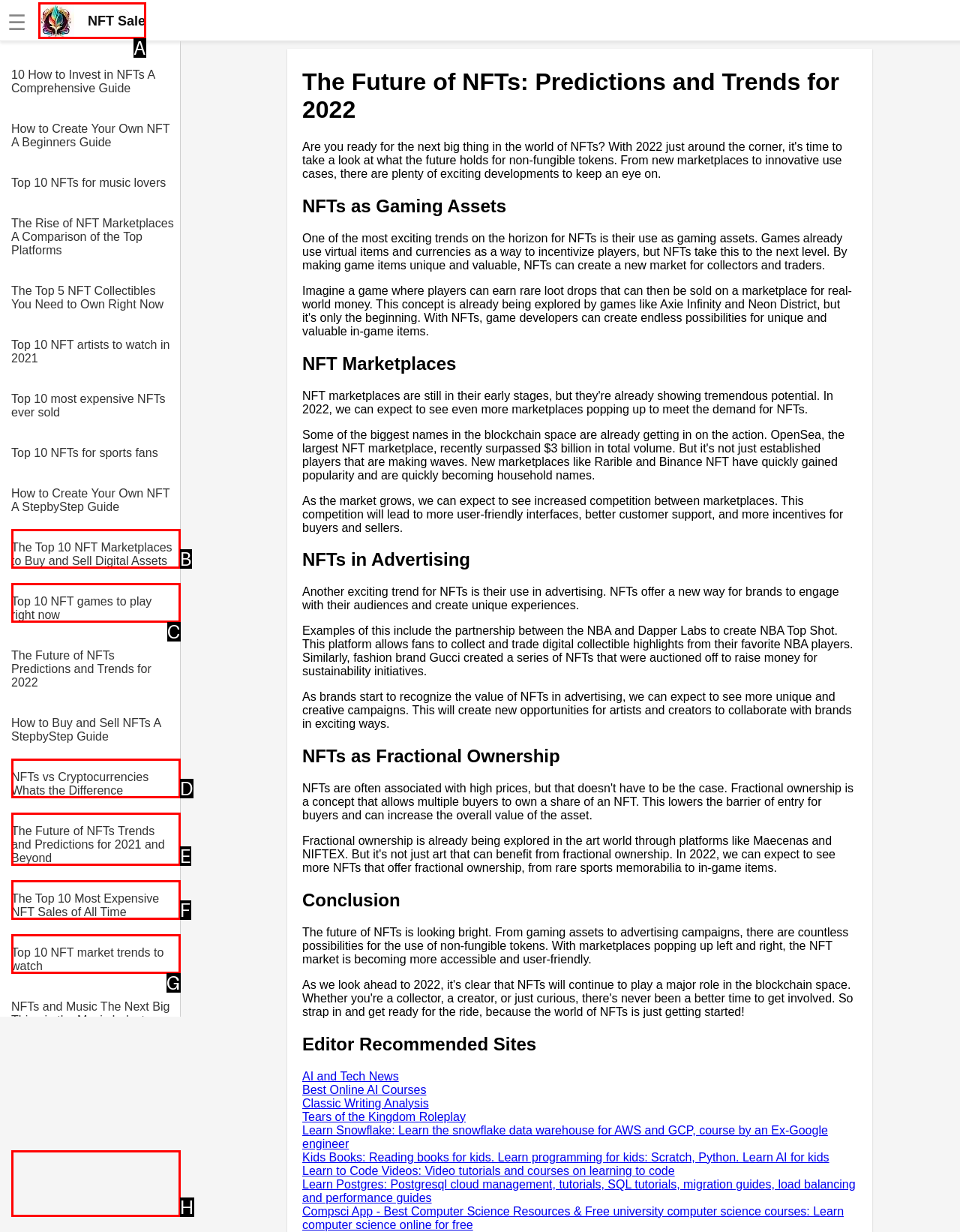From the choices provided, which HTML element best fits the description: NFT Sale? Answer with the appropriate letter.

A